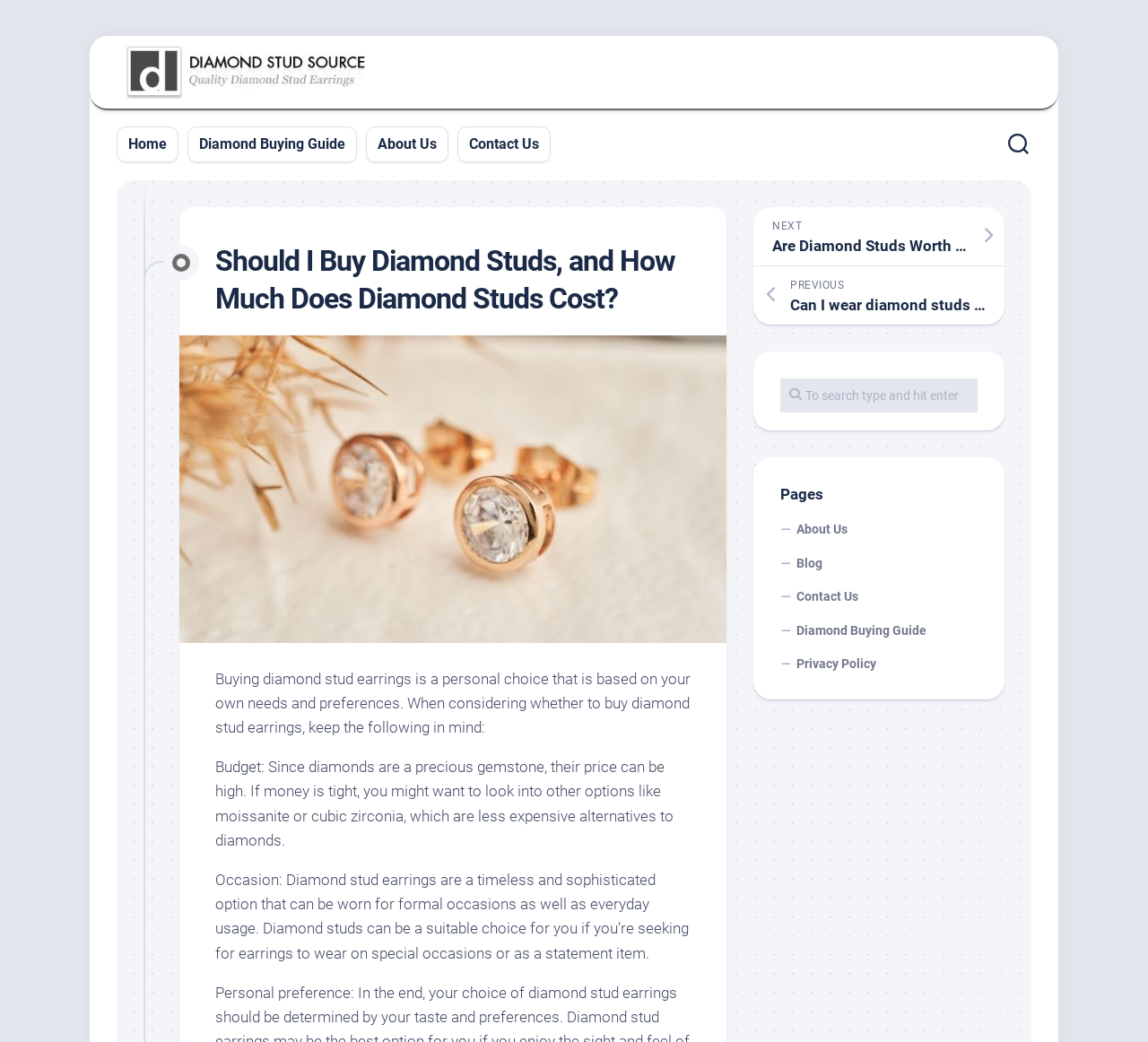How many links are there in the 'Pages' section?
Please provide a single word or phrase answer based on the image.

5